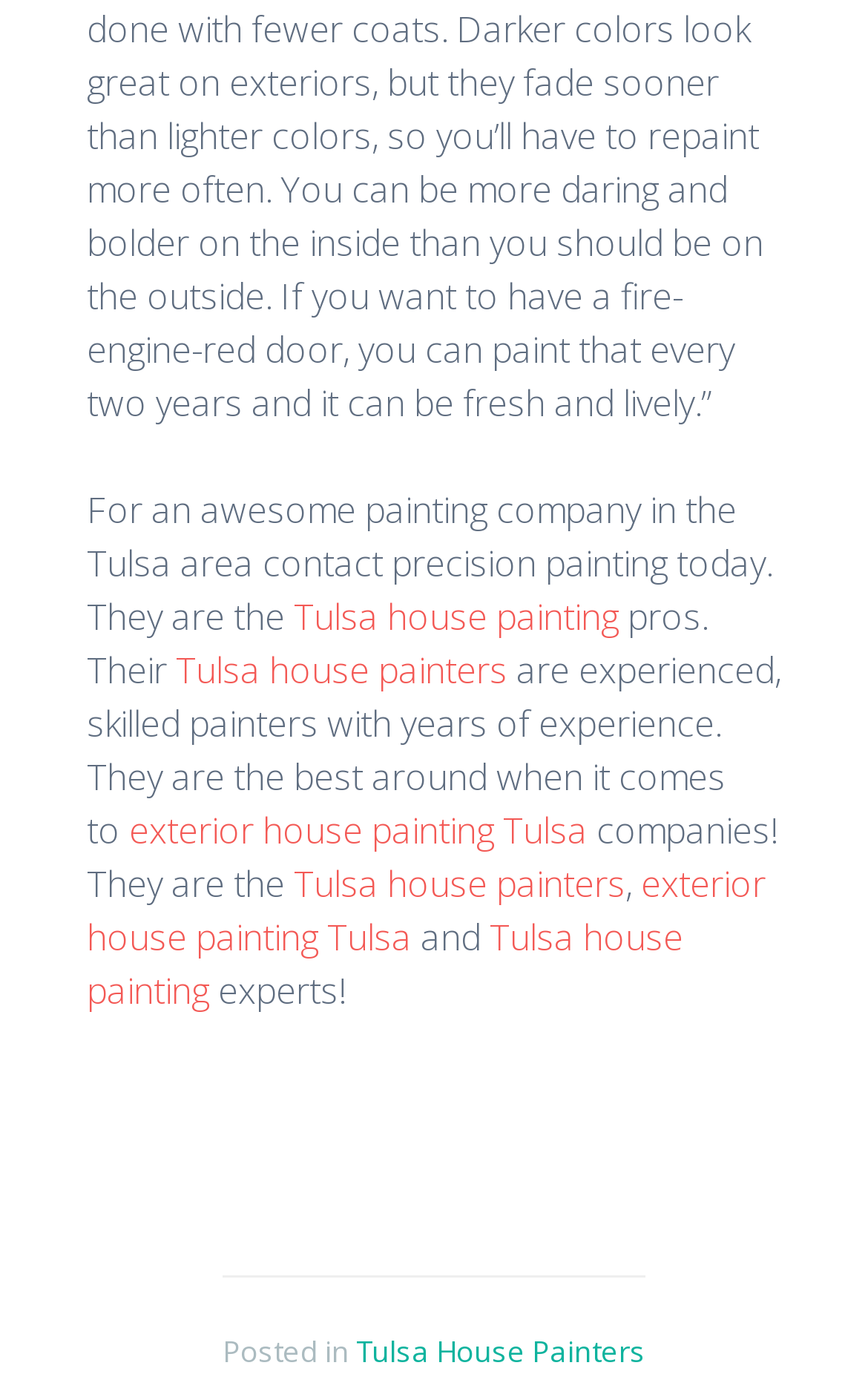Locate the bounding box of the UI element with the following description: "Tulsa House Painters".

[0.41, 0.953, 0.744, 0.982]